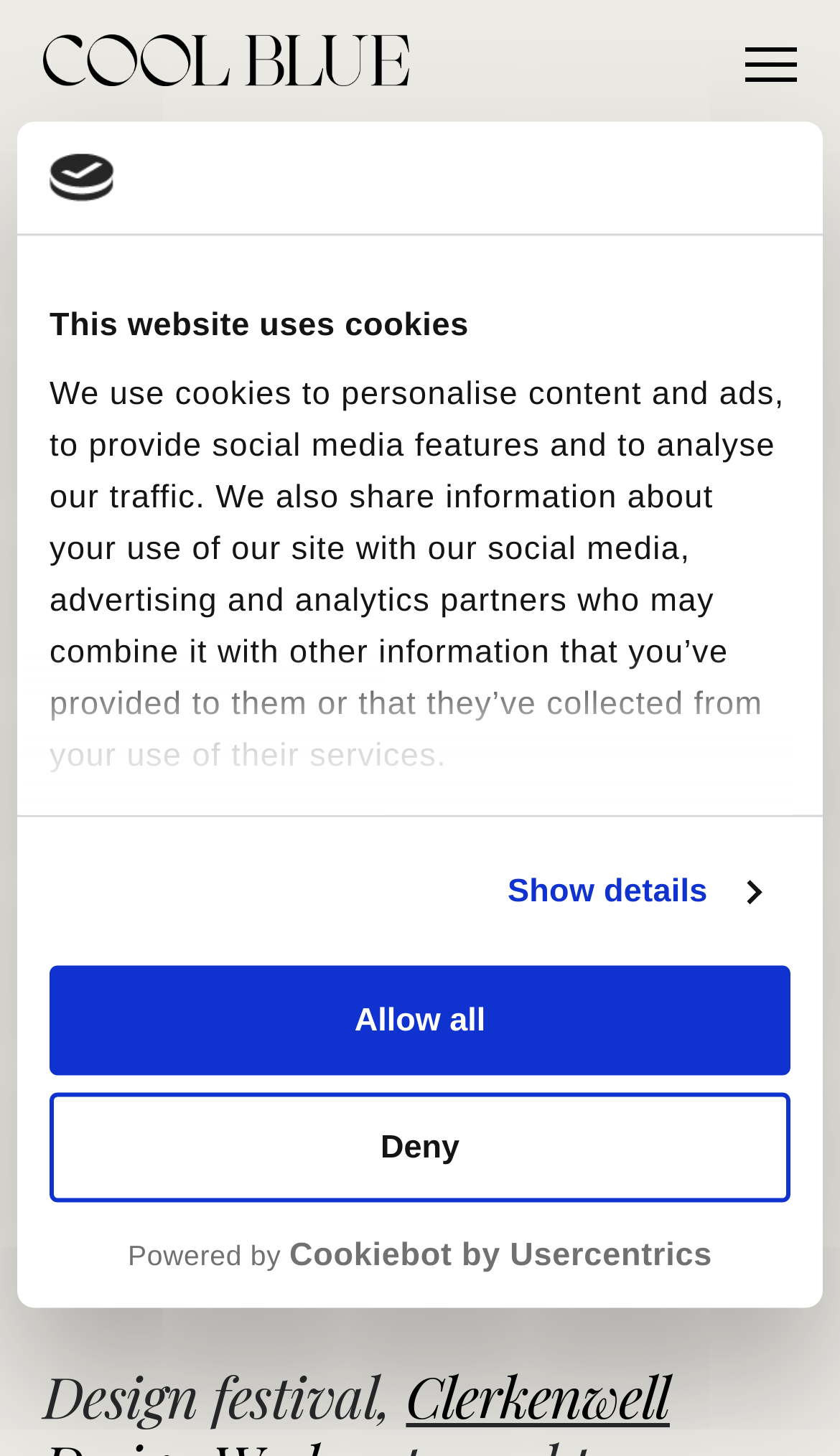Give a detailed overview of the webpage's appearance and contents.

The webpage is about Clerkenwell Design Week 2023 Highlights. At the top left corner, there is a logo image. Below the logo, there is a large image taking up most of the width, captioned as "CURIOUSA at Light, Clerkenwell Design Week by Sam Frost". 

Above the image, there is a dialog box with a heading "This website uses cookies" and a paragraph of text explaining the use of cookies on the website. The dialog box also contains two buttons, "Deny" and "Allow all", and a link "Show details". 

At the top right corner, there is another instance of the logo image, which is a link that opens in a new window. Below this logo, there are two lines of text, "Powered by" and "Cookiebot by Usercentrics". 

There are a total of three logo images on the page, and two of them are links. The webpage also contains a heading "Clerkenwell Design Week 2023 Highlights."